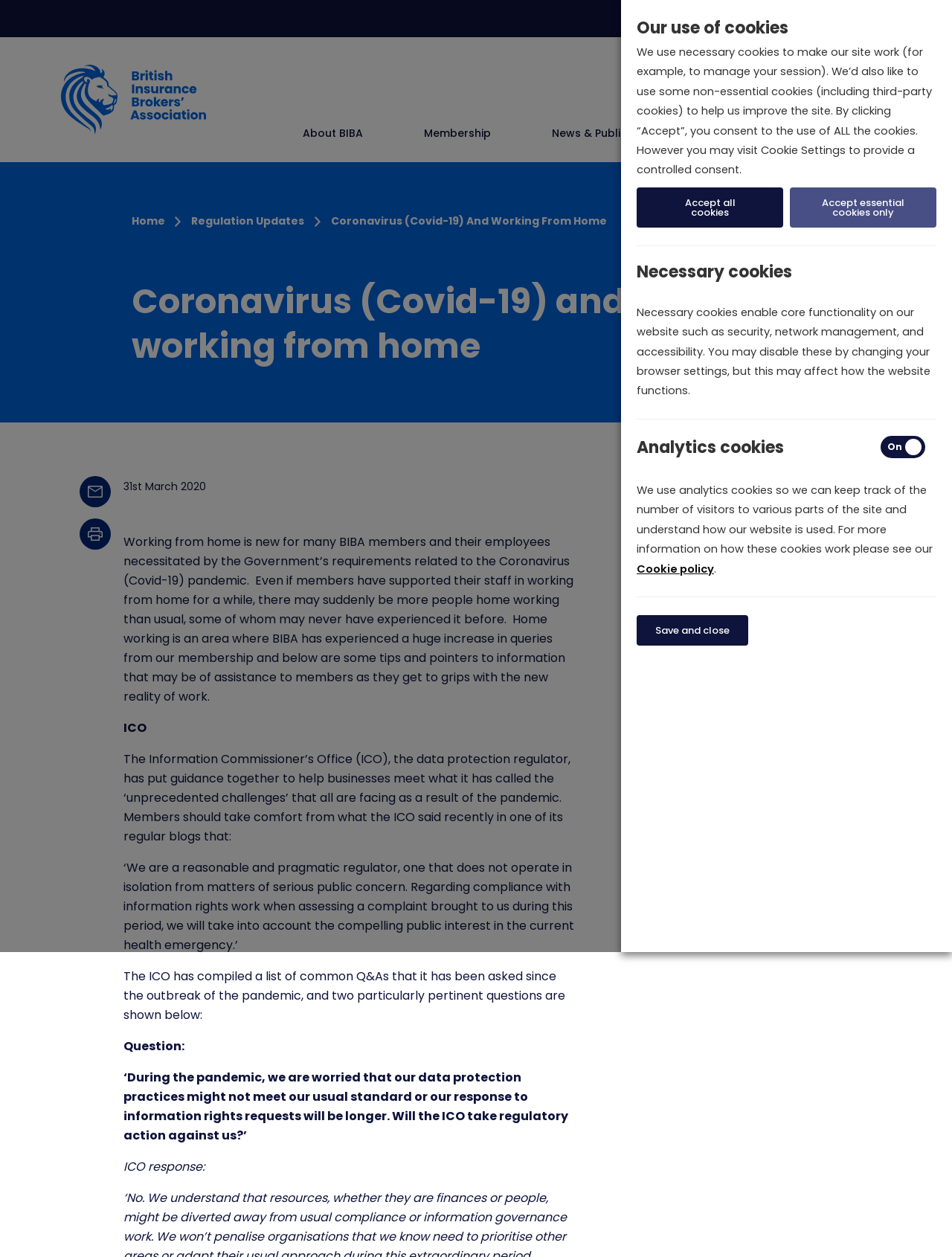Give an in-depth explanation of the webpage layout and content.

This webpage is about Coronavirus (Covid-19) and working from home, specifically providing guidance and resources for BIBA members and their employees. 

At the top of the page, there is a navigation menu with links to "Accessibility Tools", "About BIBA", "Membership", "News & Publications", "Events", and "Contact Us". Below this menu, there is a search bar and links to "LOGIN" and "FIND INSURANCE". 

The main content of the page is divided into sections. The first section has a heading "Coronavirus (Covid-19) and working from home" and provides an introduction to the topic, mentioning that working from home is new for many BIBA members and their employees due to the Government's requirements related to the Coronavirus pandemic. 

Below this introduction, there are links to "Mail" and "Print" and a date "31st March 2020". The following paragraphs discuss the challenges of working from home and provide tips and pointers to information that may be of assistance to members. 

The page also references guidance from the Information Commissioner's Office (ICO) on data protection during the pandemic, including a quote from the ICO and a list of common Q&As. 

At the bottom of the page, there is a cookie consent dialog with options to "Accept all cookies", "Accept essential cookies only", or customize cookie settings. The dialog explains the use of necessary and analytics cookies on the website.